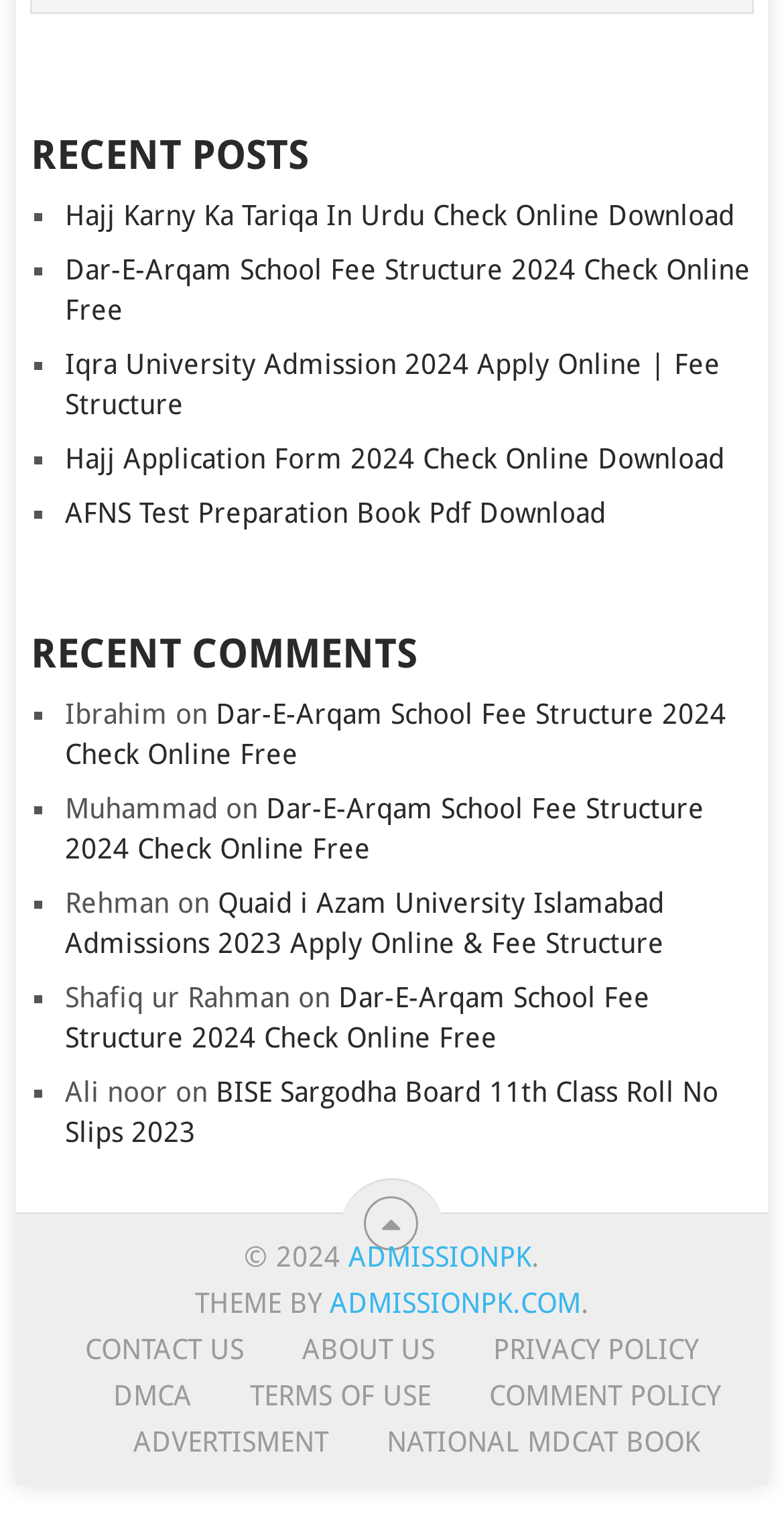For the given element description Privacy Policy, determine the bounding box coordinates of the UI element. The coordinates should follow the format (top-left x, top-left y, bottom-right x, bottom-right y) and be within the range of 0 to 1.

[0.565, 0.87, 0.891, 0.891]